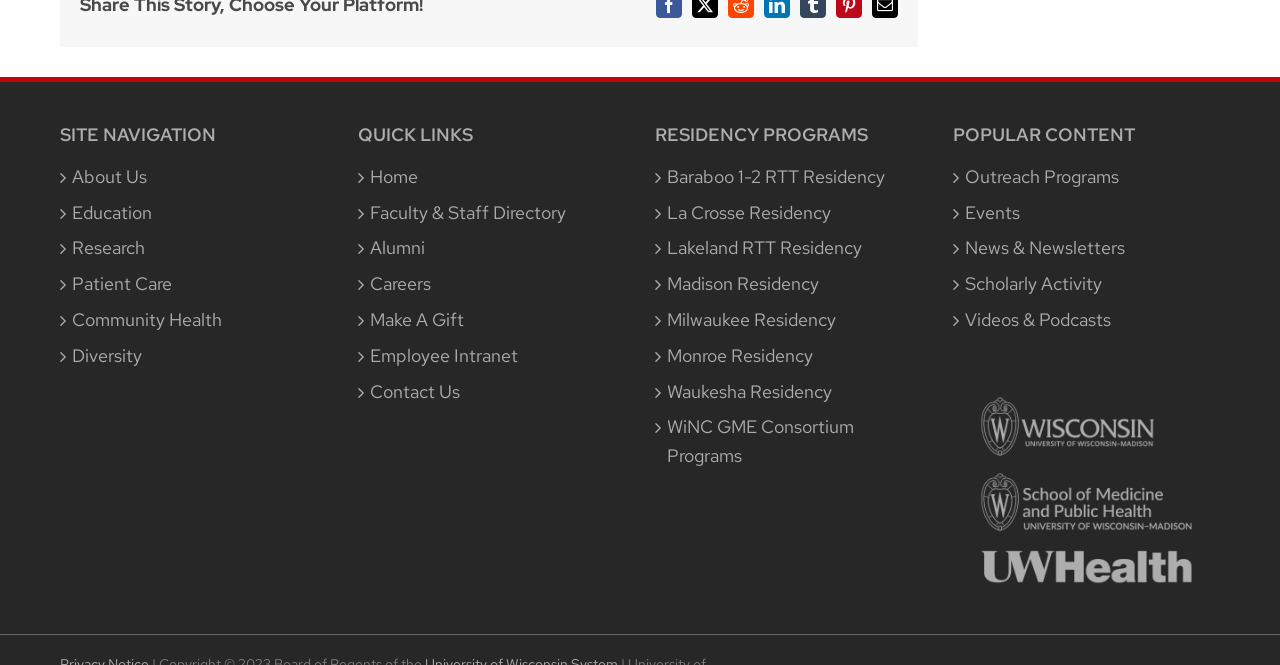Please predict the bounding box coordinates (top-left x, top-left y, bottom-right x, bottom-right y) for the UI element in the screenshot that fits the description: Events

[0.754, 0.299, 0.945, 0.342]